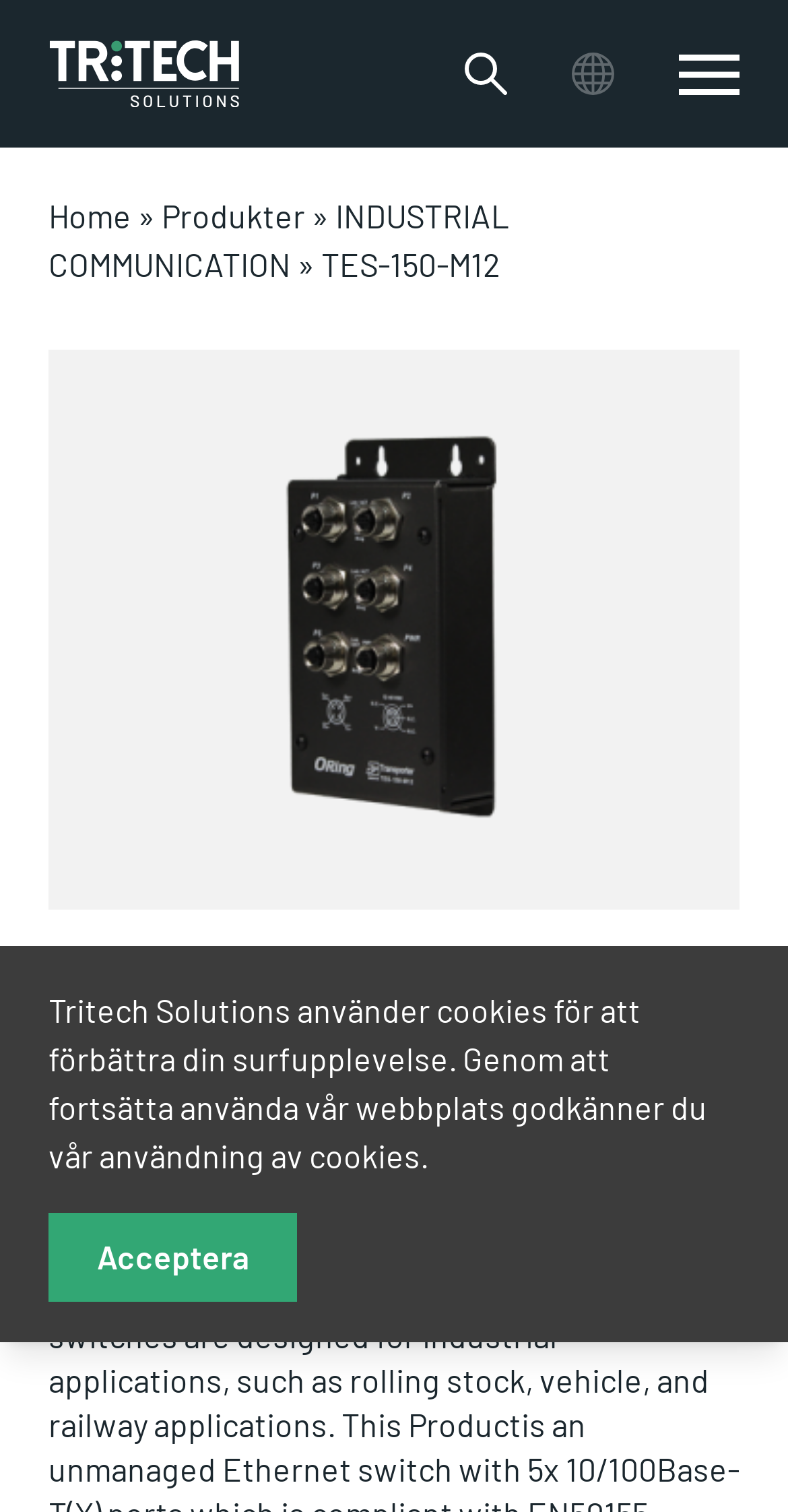Using the element description: "aria-label="Växla meny"", determine the bounding box coordinates for the specified UI element. The coordinates should be four float numbers between 0 and 1, [left, top, right, bottom].

[0.862, 0.035, 0.938, 0.062]